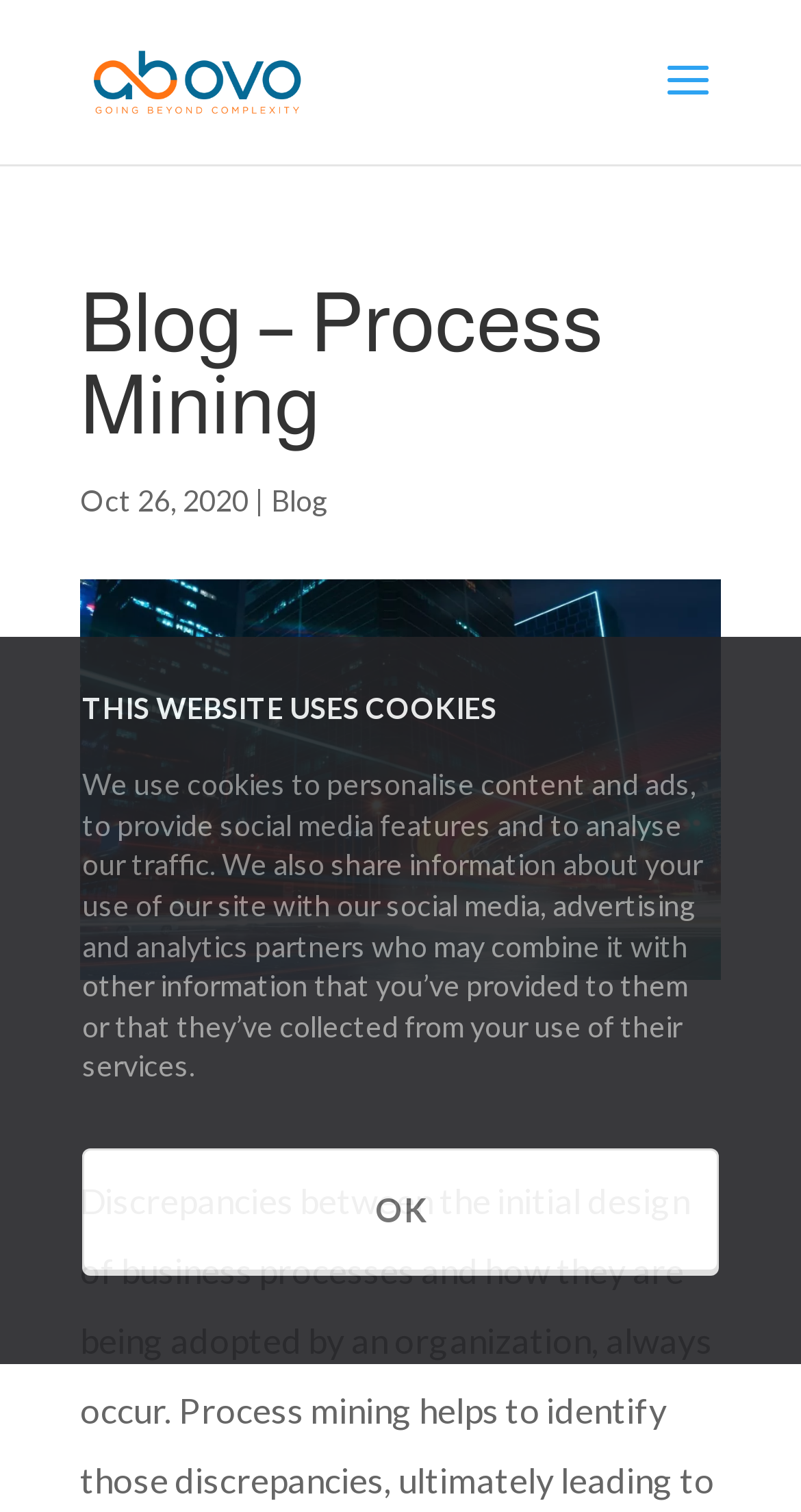Find the bounding box coordinates for the HTML element described in this sentence: "alt="Ab Ovo"". Provide the coordinates as four float numbers between 0 and 1, in the format [left, top, right, bottom].

[0.108, 0.04, 0.385, 0.066]